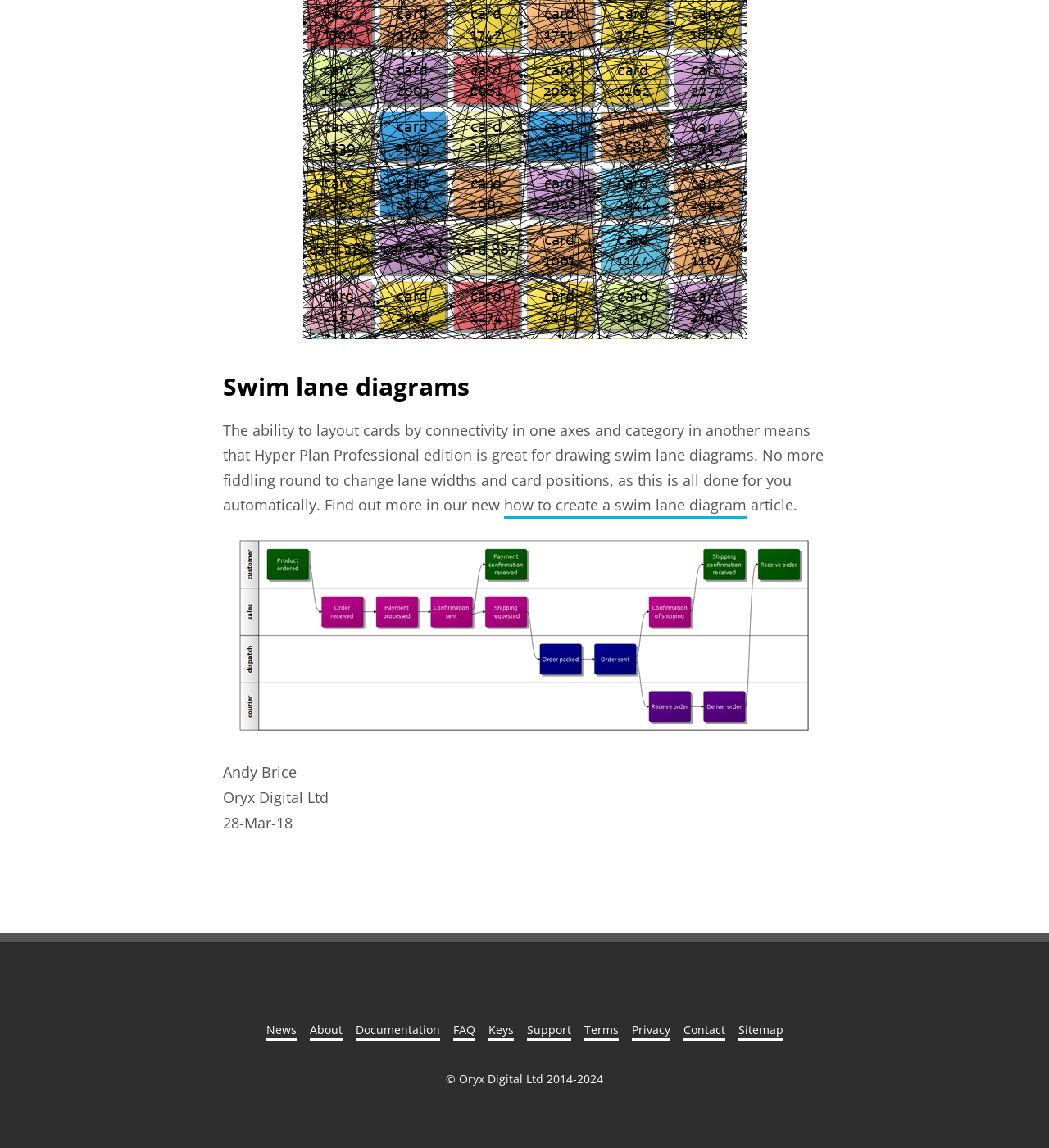Determine the bounding box coordinates of the section I need to click to execute the following instruction: "Read about the company". Provide the coordinates as four float numbers between 0 and 1, i.e., [left, top, right, bottom].

[0.295, 0.889, 0.326, 0.906]